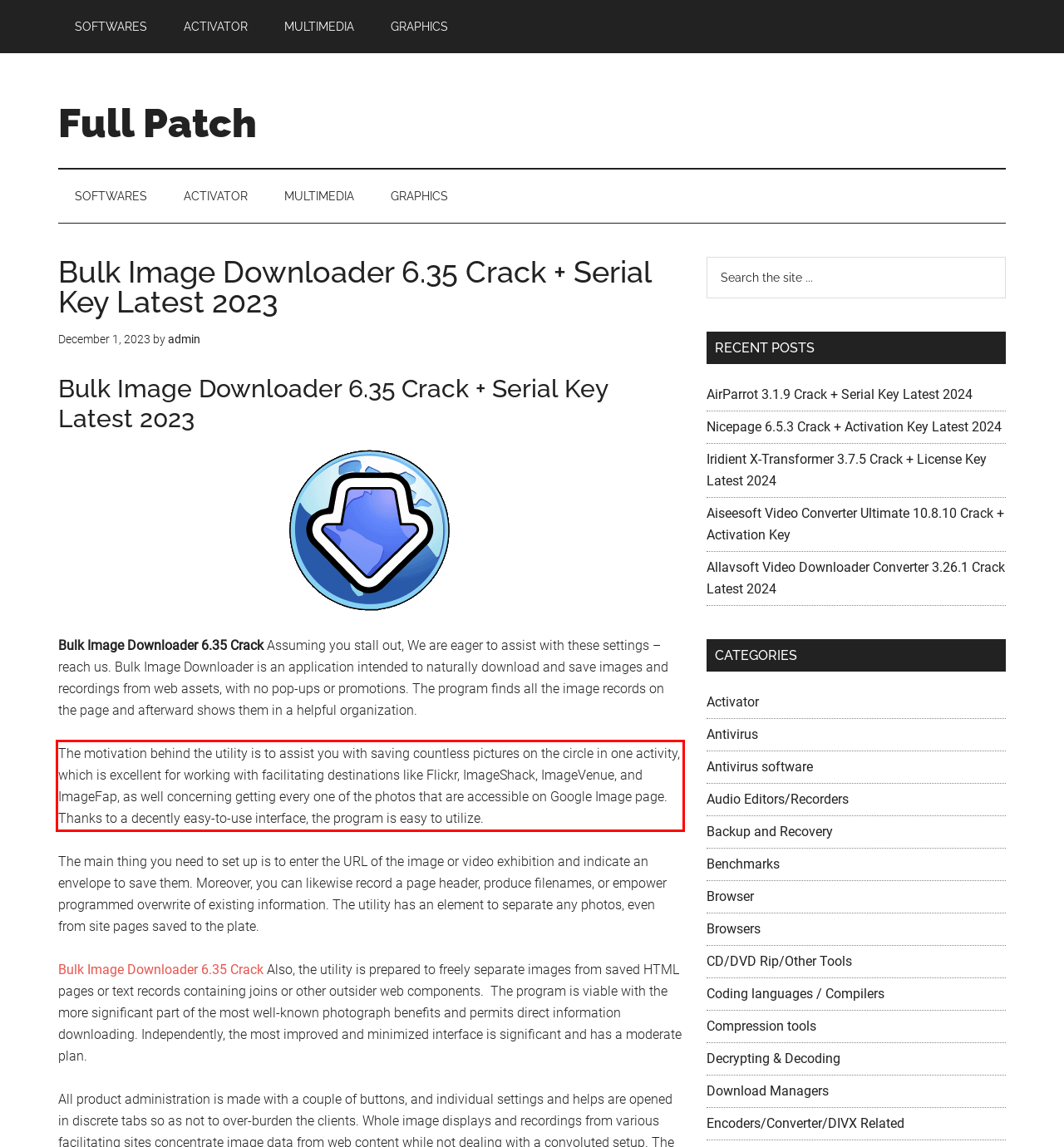You are given a screenshot showing a webpage with a red bounding box. Perform OCR to capture the text within the red bounding box.

The motivation behind the utility is to assist you with saving countless pictures on the circle in one activity, which is excellent for working with facilitating destinations like Flickr, ImageShack, ImageVenue, and ImageFap, as well concerning getting every one of the photos that are accessible on Google Image page. Thanks to a decently easy-to-use interface, the program is easy to utilize.